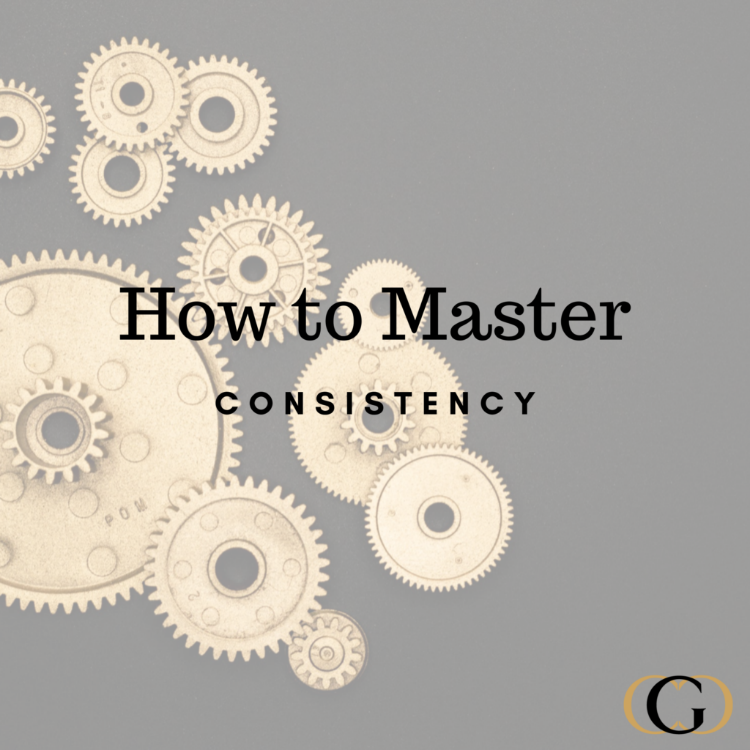Describe all the important aspects and features visible in the image.

The image features a striking design that emphasizes the theme of consistency, represented by various gears and cogs arranged artistically against a sleek gray background. Prominently displayed in elegant typography are the words "How to Master" at the top, and below, "CONSISTENCY," set in bold letters, suggesting the central message of the piece. The arrangement of the gears symbolizes the intricate and interdependent nature of maintaining consistency in any endeavor, resonating with entrepreneurs and business leaders alike. This visual composition is complemented by a stylized logo in the bottom right corner, possibly representing the author or brand associated with the content.